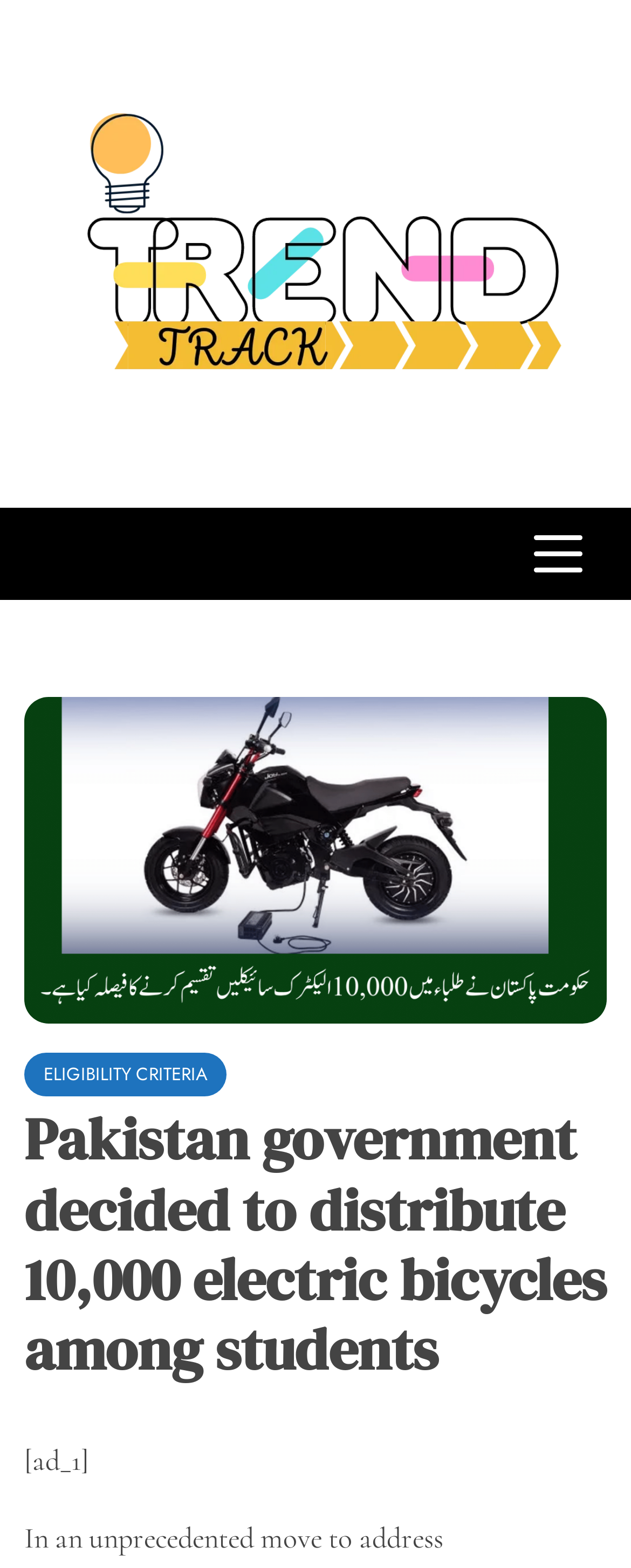Please locate and retrieve the main header text of the webpage.

Pakistan government decided to distribute 10,000 electric bicycles among students